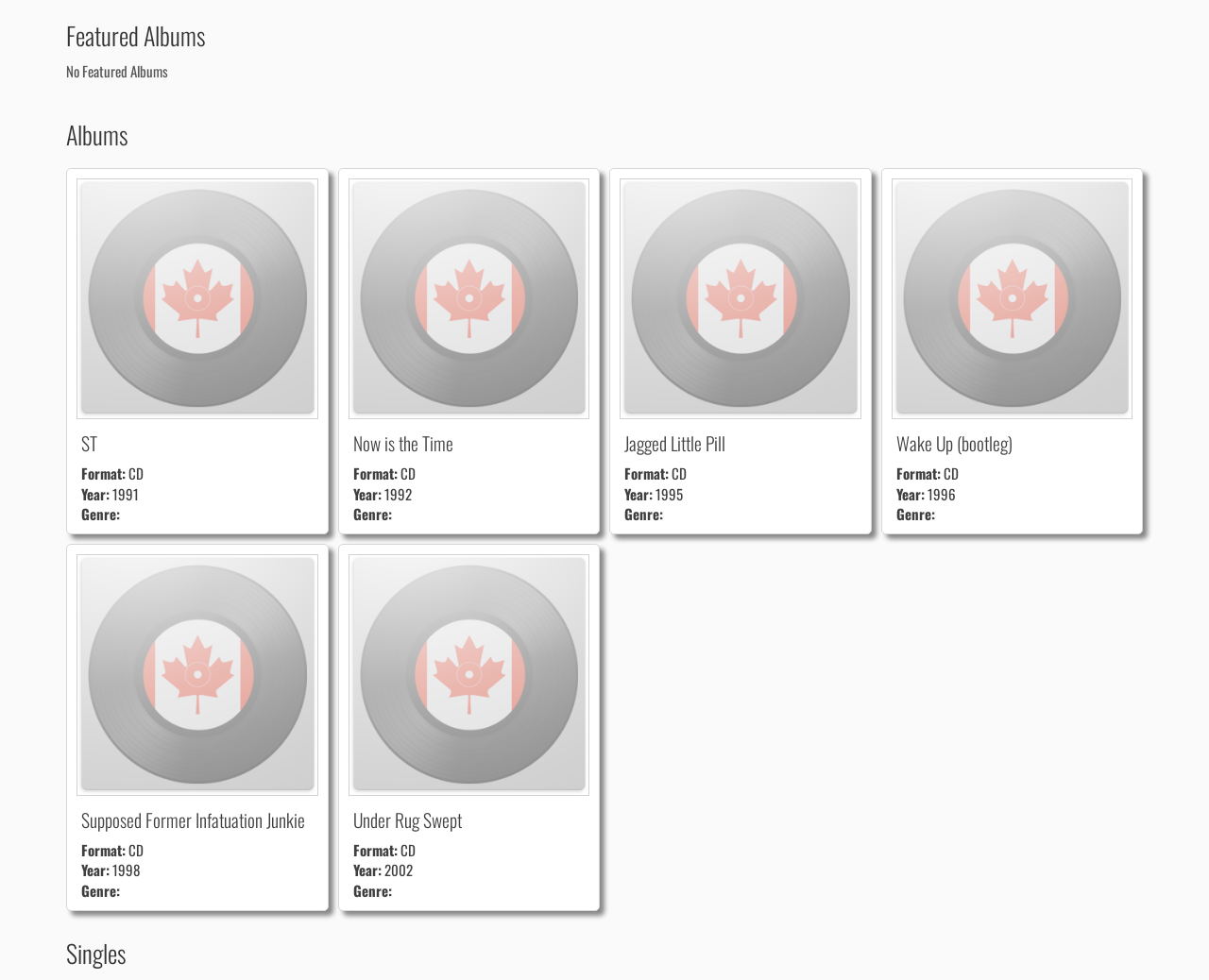Provide a brief response to the question using a single word or phrase: 
What is the format of the album 'Jagged Little Pill'?

CD